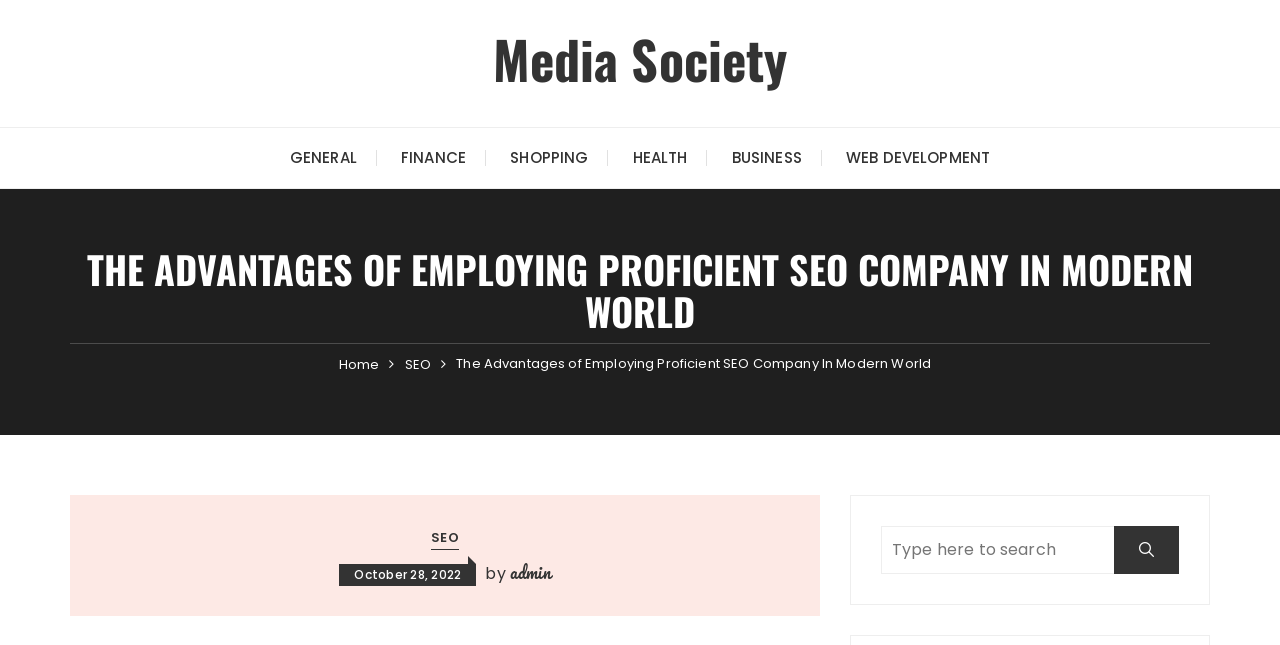Locate the bounding box coordinates of the area where you should click to accomplish the instruction: "visit the homepage".

[0.265, 0.55, 0.296, 0.58]